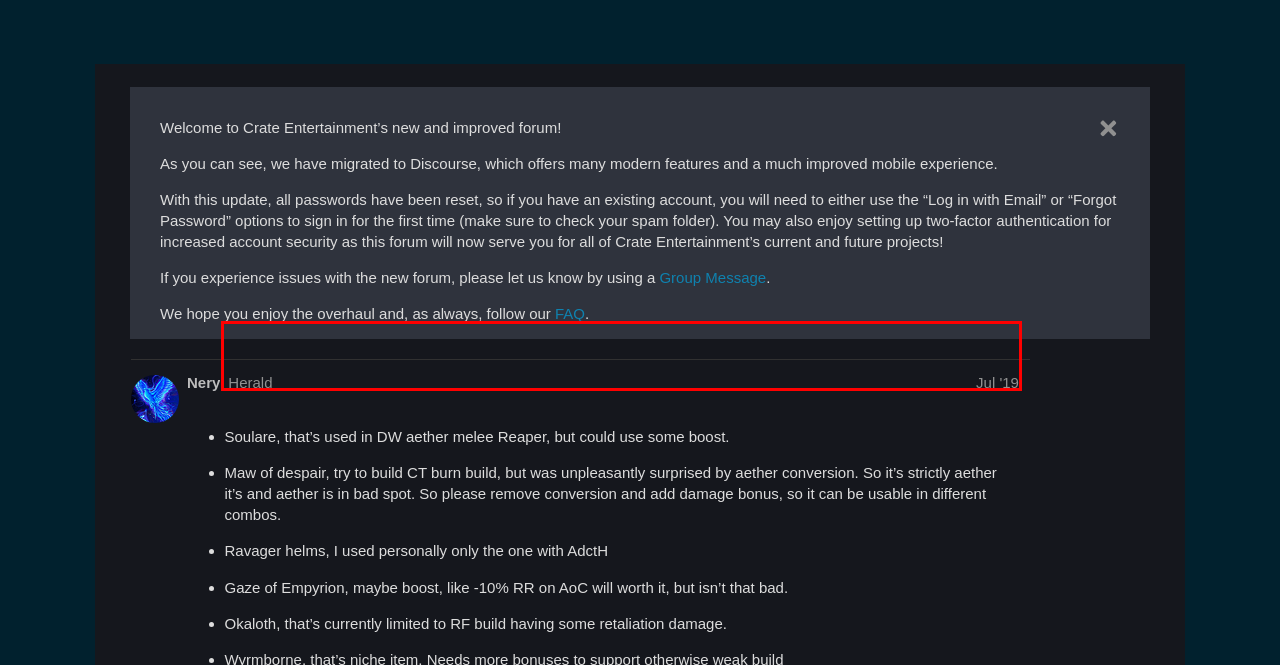Using the webpage screenshot, recognize and capture the text within the red bounding box.

Crown of the Revenant King. I was so excited when this design of helm got revealed. So cool. Only to find out that it’s a caster helm that gives modifier to smite? The Lore said “Death bows before its king.” The only thing that dead is the player who wear this helm. Just redesigned this item as a pet item supporting raise skeleton.